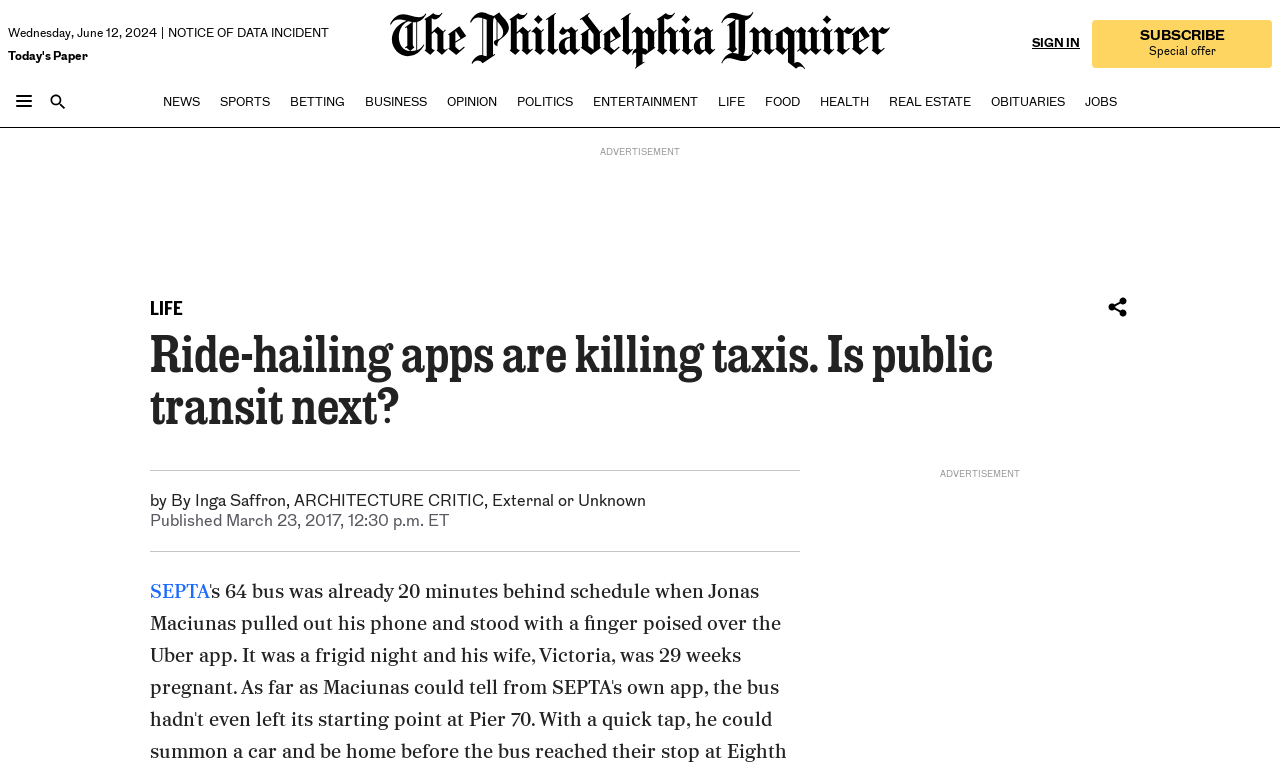Provide a brief response to the question below using a single word or phrase: 
What is the date of the article?

March 23, 2017